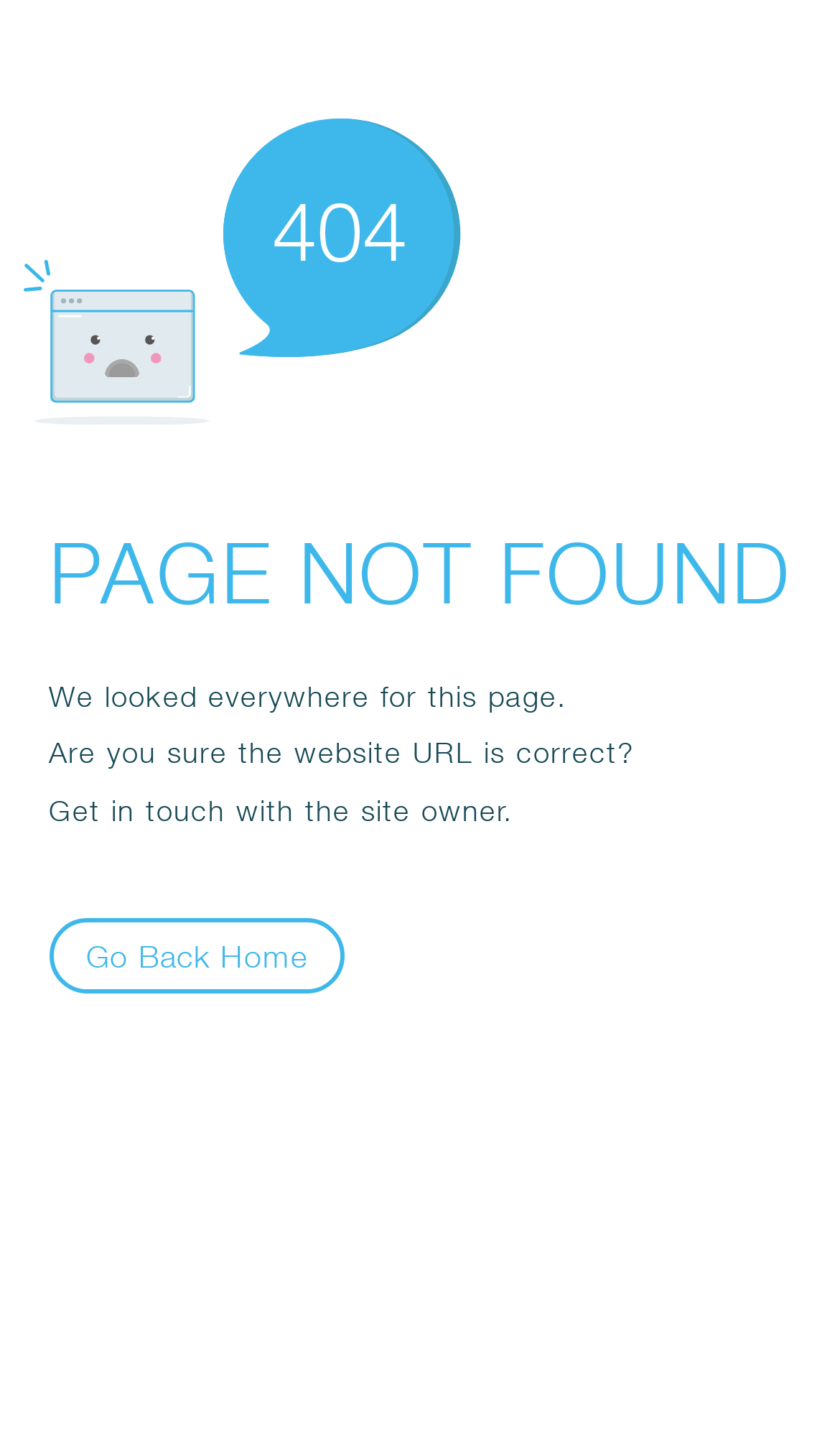What is the error code displayed?
Respond to the question with a single word or phrase according to the image.

404